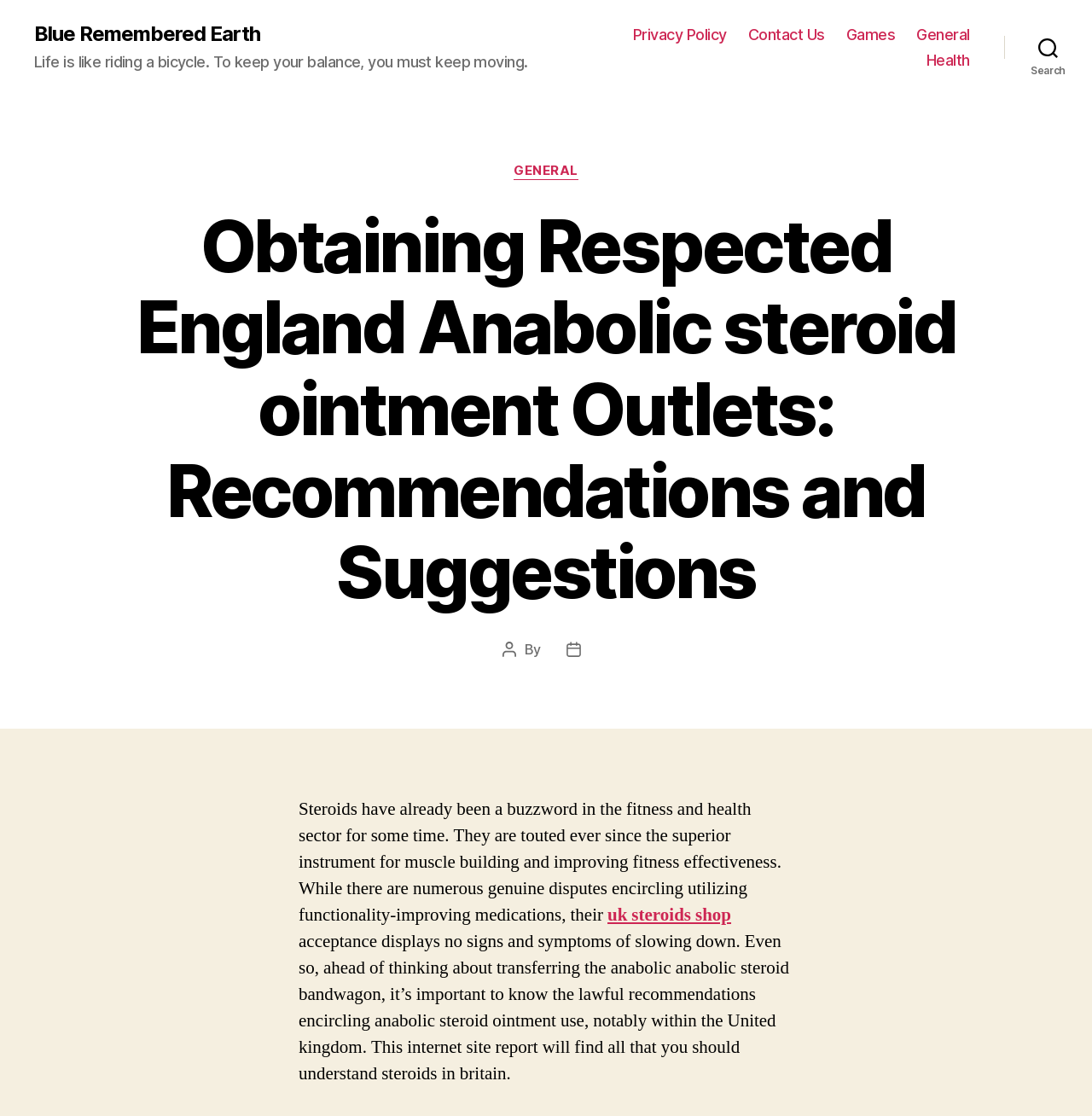Identify the bounding box coordinates of the section that should be clicked to achieve the task described: "Click the 'Blue Remembered Earth' link".

[0.031, 0.021, 0.238, 0.04]